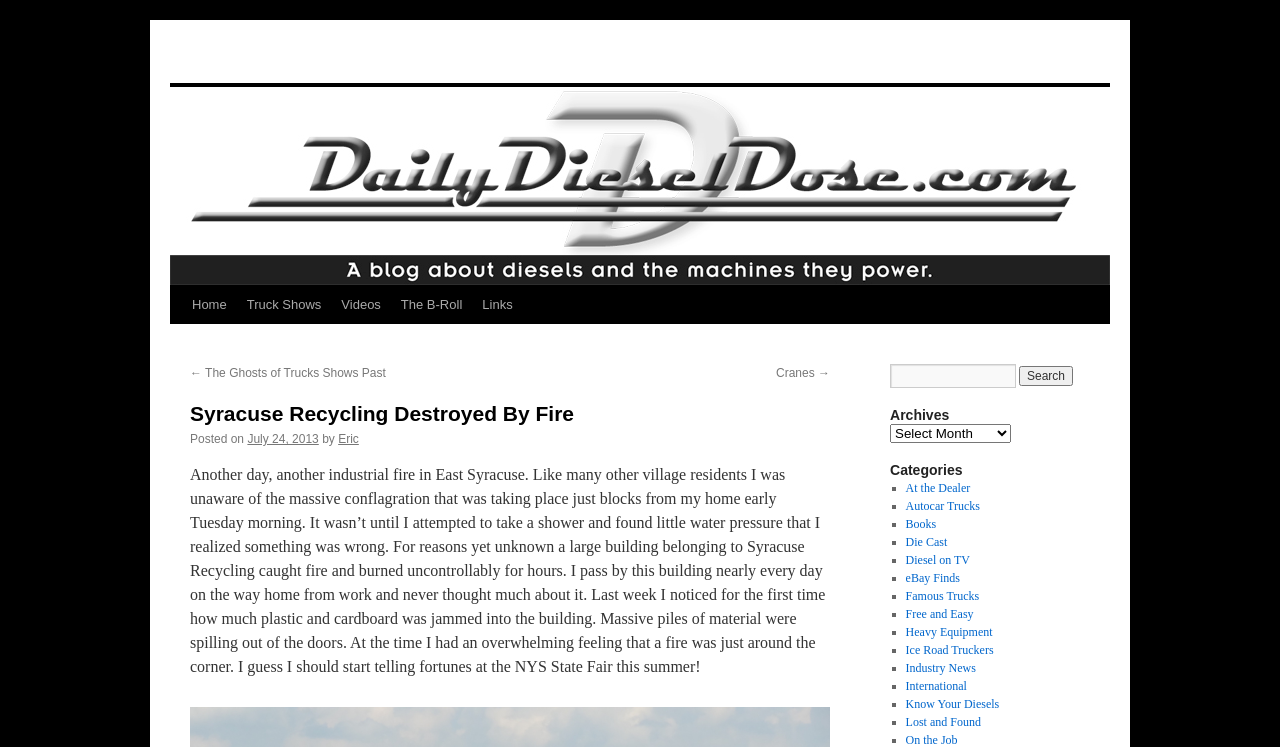Locate the bounding box coordinates of the element that needs to be clicked to carry out the instruction: "Click on the 'Home' link". The coordinates should be given as four float numbers ranging from 0 to 1, i.e., [left, top, right, bottom].

[0.142, 0.383, 0.185, 0.434]